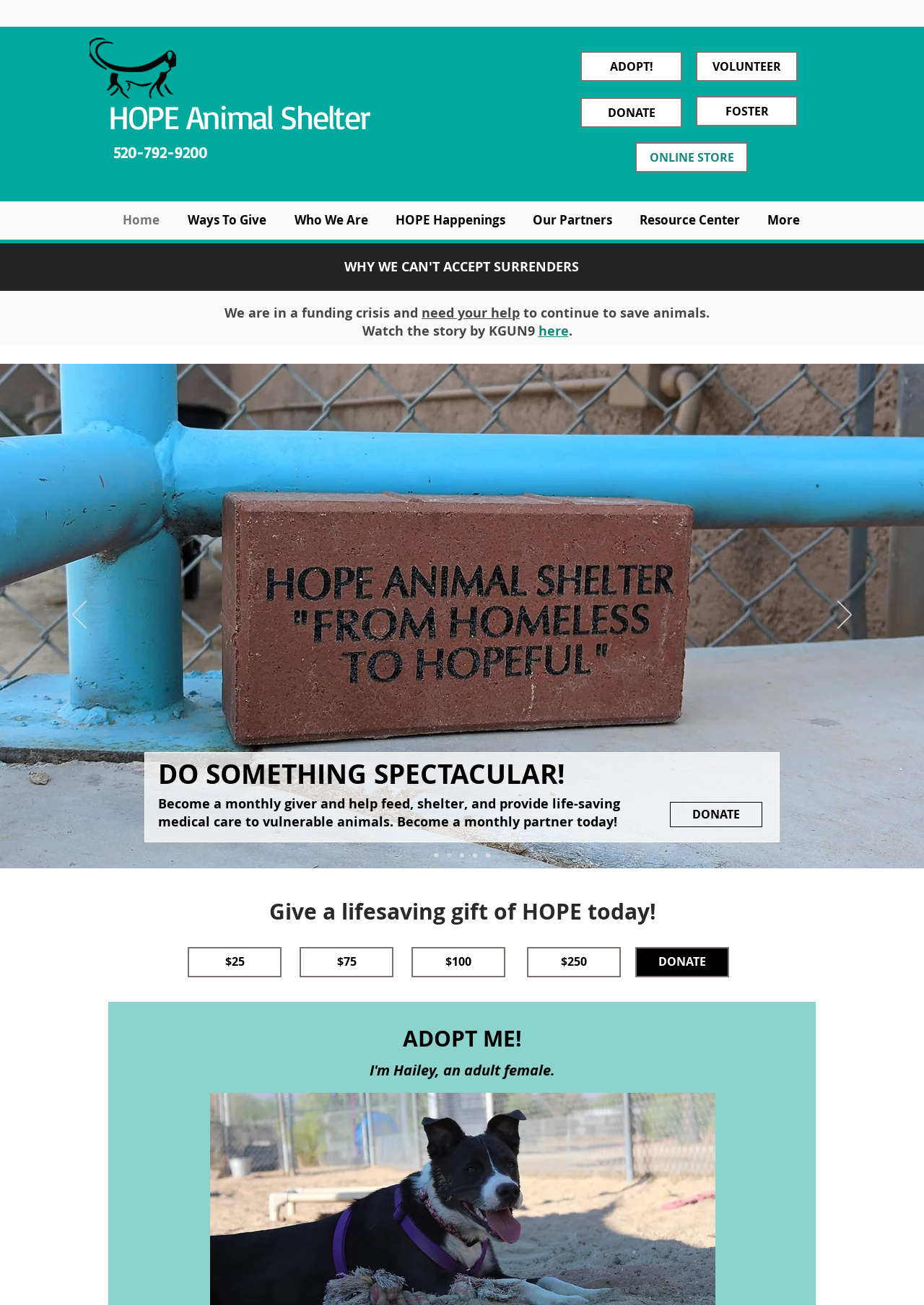What is the call to action in the 'DO SOMETHING SPECTACULAR!' section?
Please elaborate on the answer to the question with detailed information.

The 'DO SOMETHING SPECTACULAR!' section contains a heading and a static text element that encourages visitors to become a monthly giver to help feed, shelter, and provide life-saving medical care to vulnerable animals. The presence of a 'DONATE' link in this section also supports this conclusion.